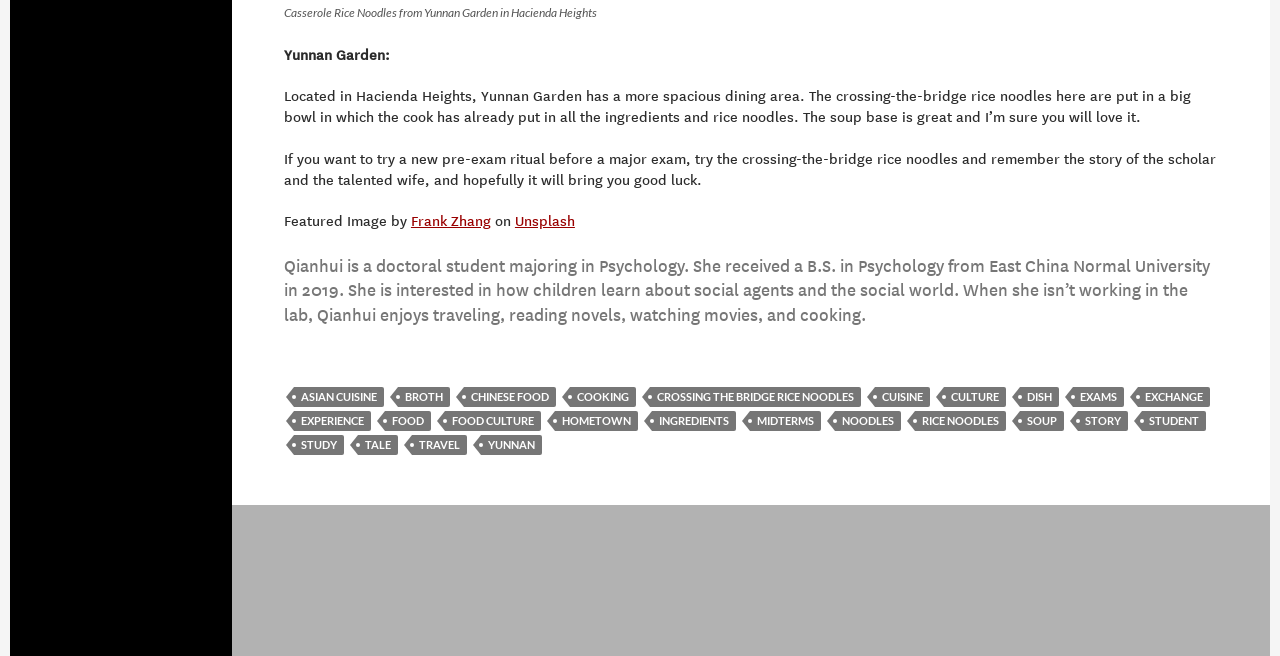Predict the bounding box coordinates of the UI element that matches this description: "food culture". The coordinates should be in the format [left, top, right, bottom] with each value between 0 and 1.

[0.348, 0.627, 0.423, 0.657]